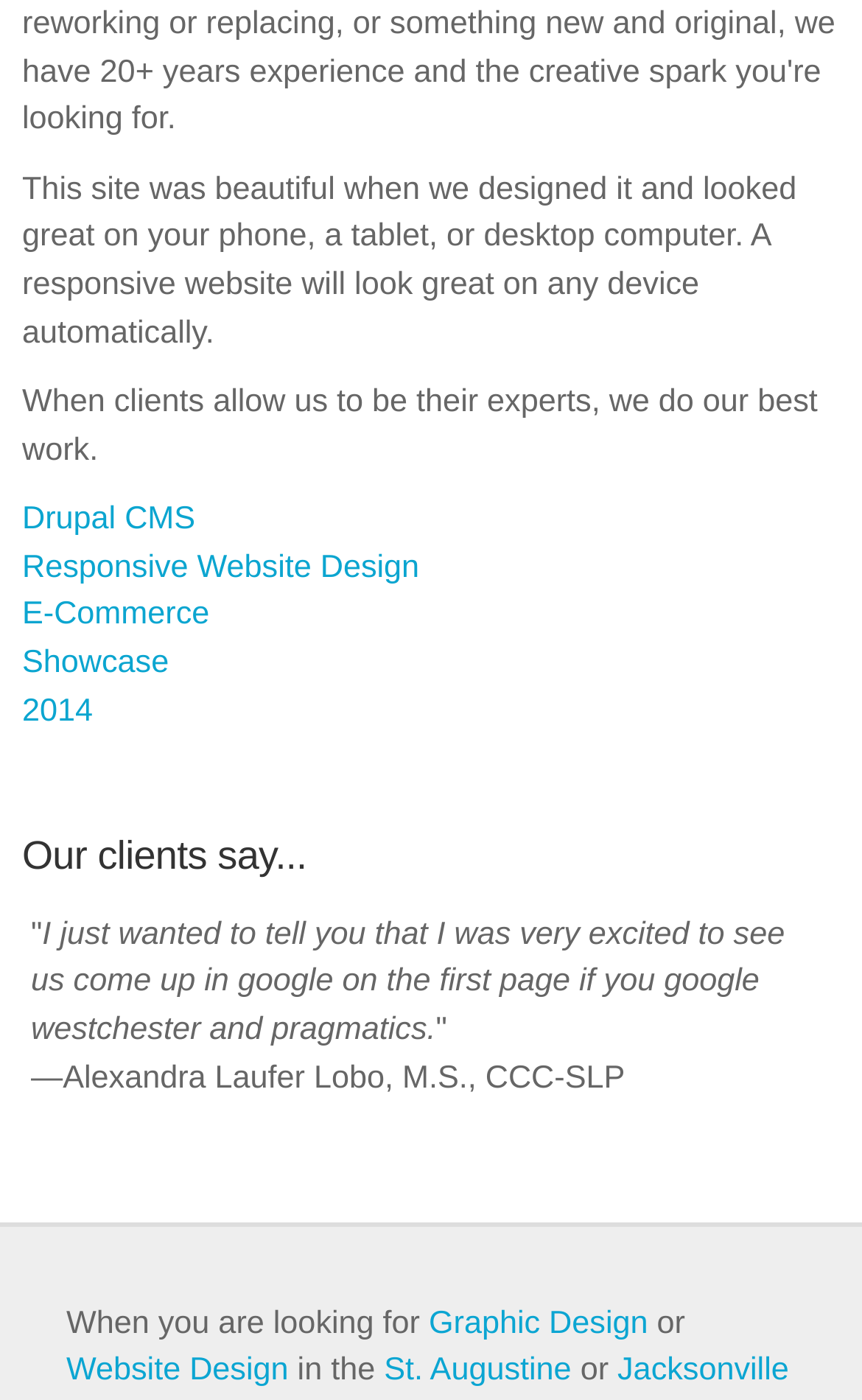Please reply to the following question using a single word or phrase: 
What are the two cities mentioned in the website?

St. Augustine and Jacksonville